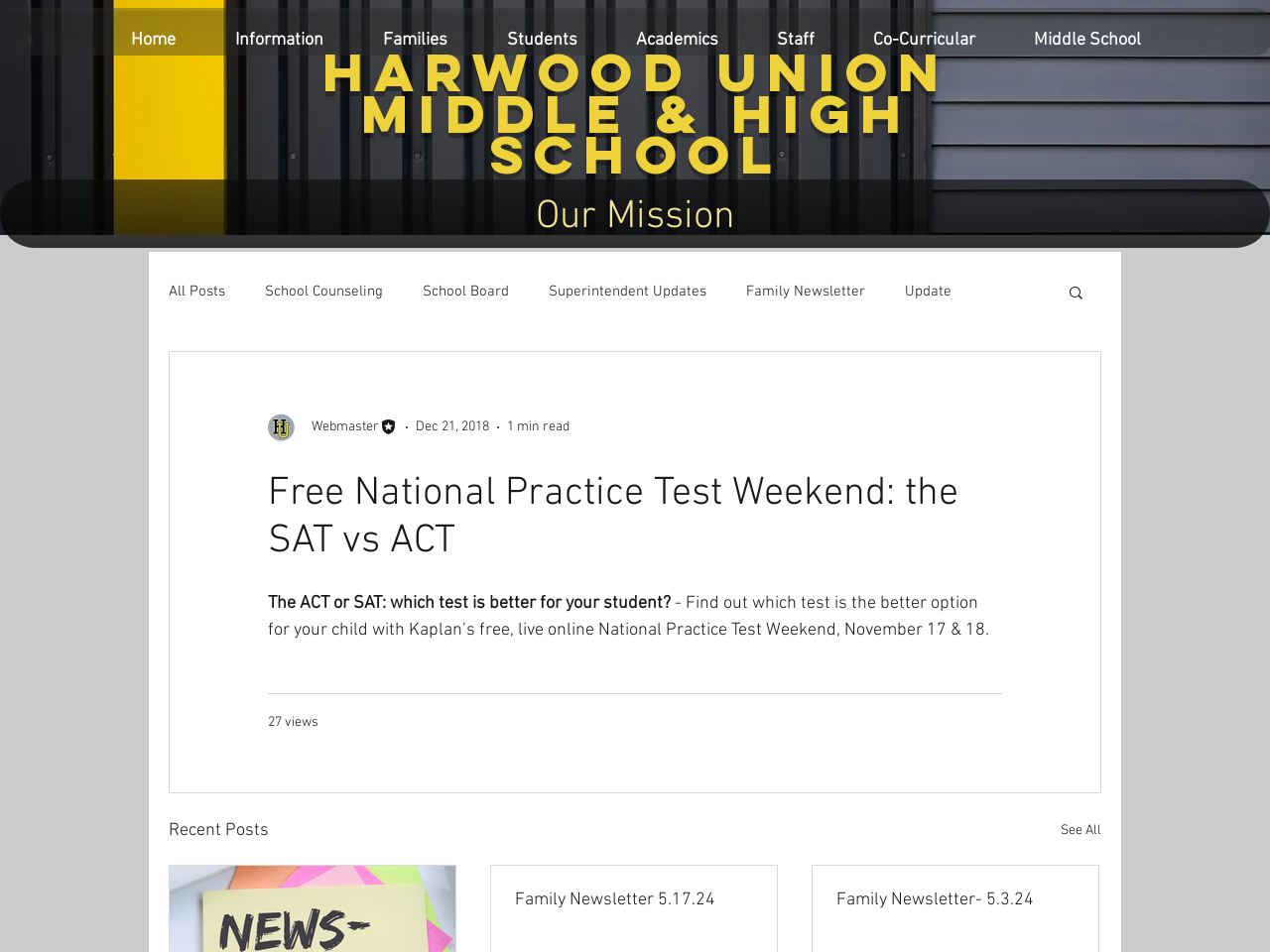Offer a meticulous caption that includes all visible features of the webpage.

The webpage appears to be a blog or news article page from Harwood Union Middle & High School. At the top of the page, there is a large background image, and a navigation menu with links to different sections of the website, including "Home", "Information", "Families", "Students", "Academics", "Staff", "Co-Curricular", and "Middle School".

Below the navigation menu, there are three headings: "Harwood Union", "Middle & High", and "School". Following these headings is a section with the title "Our Mission".

The main content of the page is divided into two columns. The left column contains a navigation menu with links to different blog categories, including "All Posts", "School Counseling", "School Board", and others. There is also a search button with a magnifying glass icon.

The right column contains the main article, which has the title "Free National Practice Test Weekend: the SAT vs ACT". The article includes a brief summary, which is the same as the meta description: "The ACT or SAT: which test is better for your student? - Find out which test is the better option for your child with Kaplan’s free, live online National Practice Test Weekend, November 17 & 18." The article also includes the author's name and picture, as well as the date and time it takes to read.

Below the main article, there is a section with the title "Recent Posts", which lists several links to other articles, including "Family Newsletter 5.17.24" and "Family Newsletter- 5.3.24".